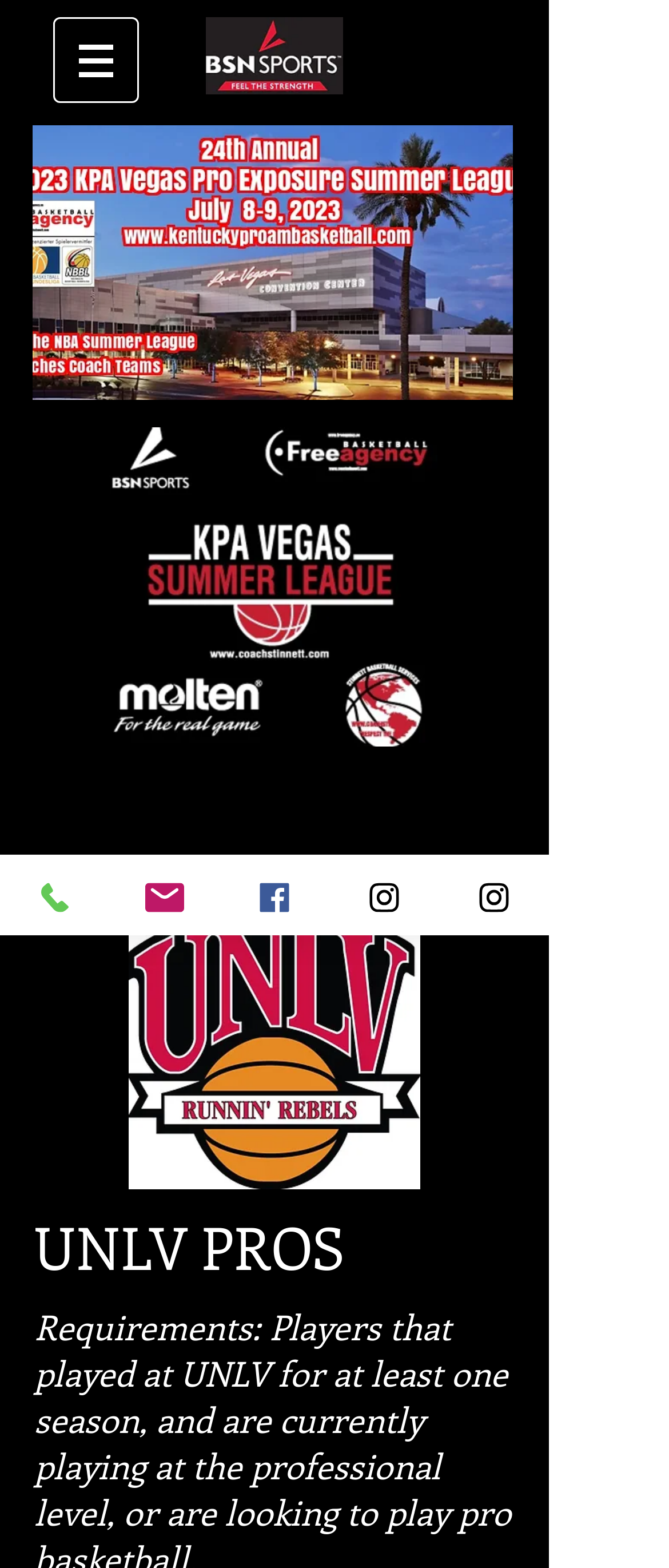Construct a comprehensive caption that outlines the webpage's structure and content.

The webpage is about the UNLV Team, specifically related to kpaleague. At the top left, there is a navigation menu labeled "Site" with a button that has a popup menu. To the right of the navigation menu, there is a link. Below the navigation menu, there is a social bar with four links to social media platforms: Instagram, Facebook, Twitter, and YouTube. Each link has a corresponding social icon image.

On the left side of the page, there is a large image of the "KPA Vegas 23 logo.jpg". Below the logo, there is a heading that reads "UNLV PROS". At the bottom left of the page, there are three links: "Phone", "Email", and "Facebook", each with a corresponding image. To the right of these links, there are two more links: "Instagram" and "Instagram 2", each with a corresponding image.